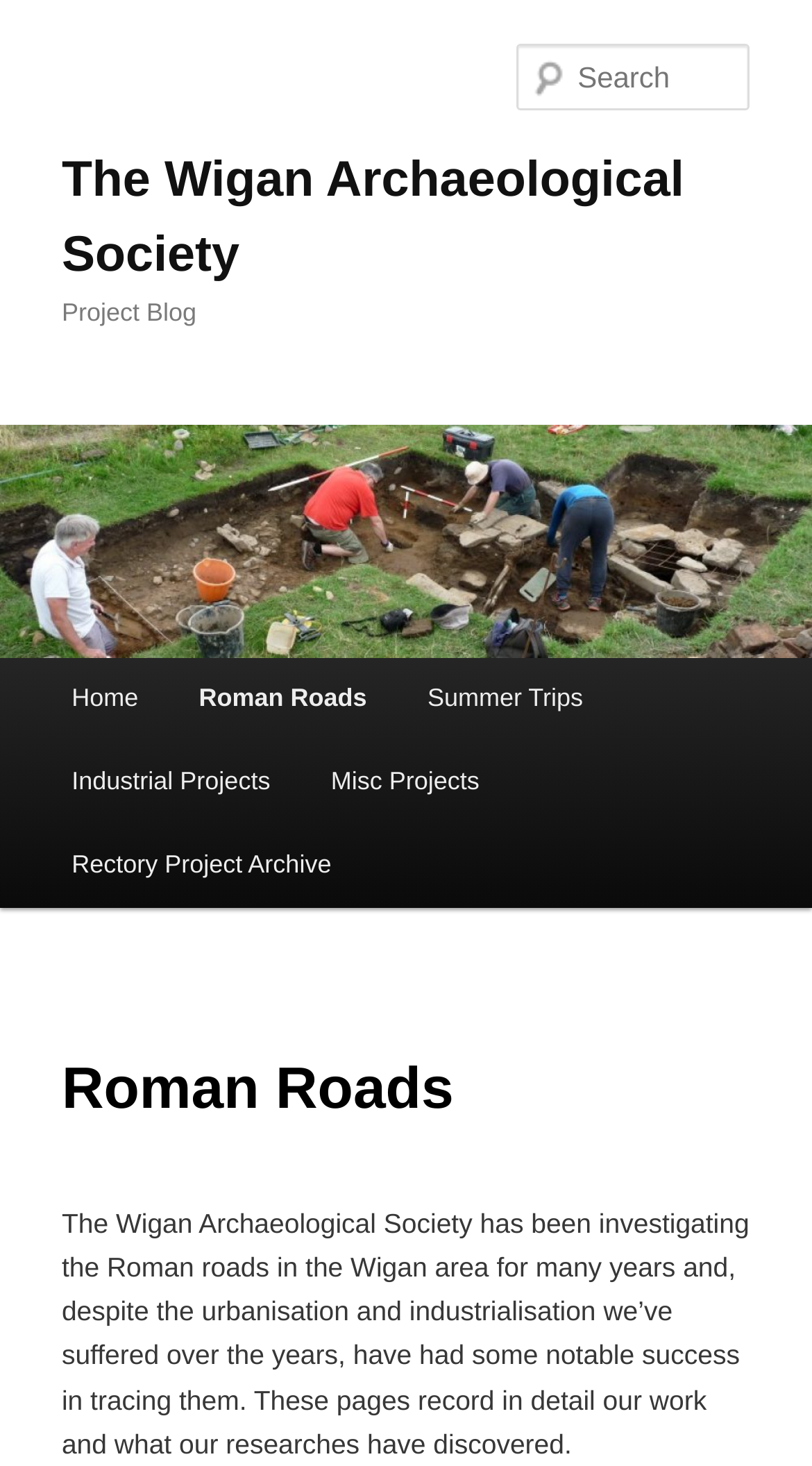Return the bounding box coordinates of the UI element that corresponds to this description: "Home". The coordinates must be given as four float numbers in the range of 0 and 1, [left, top, right, bottom].

[0.051, 0.449, 0.208, 0.506]